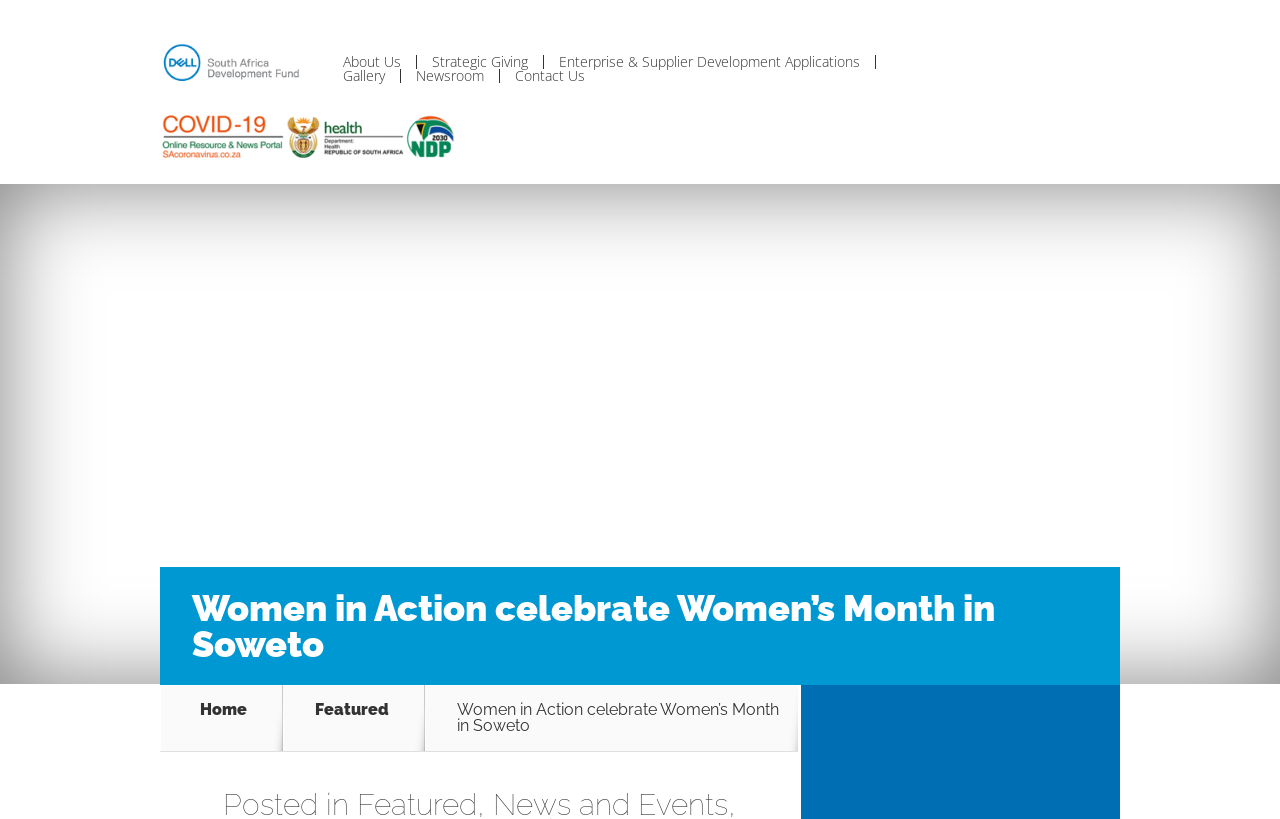Locate the UI element described by About Us and provide its bounding box coordinates. Use the format (top-left x, top-left y, bottom-right x, bottom-right y) with all values as floating point numbers between 0 and 1.

[0.268, 0.067, 0.313, 0.084]